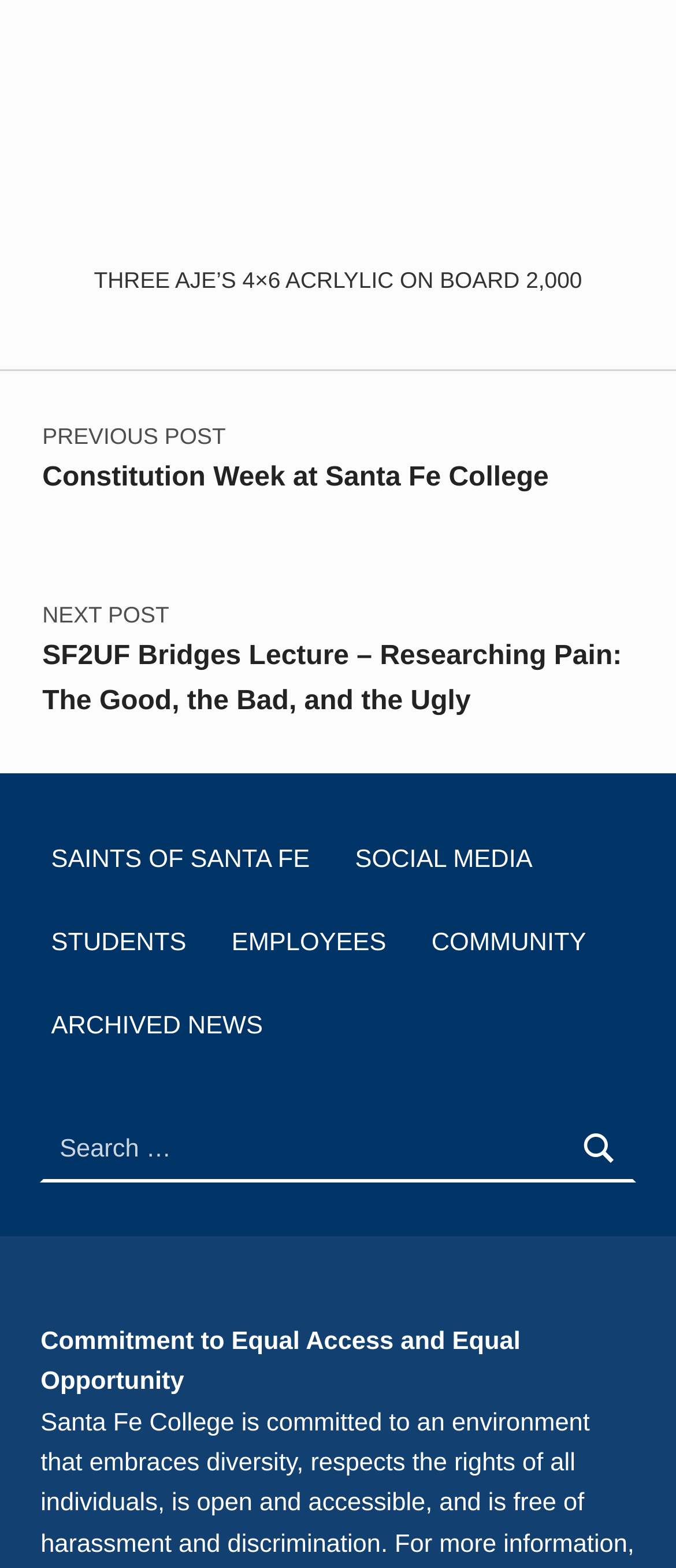What is the text of the commitment statement?
Based on the image, provide a one-word or brief-phrase response.

Commitment to Equal Access and Equal Opportunity